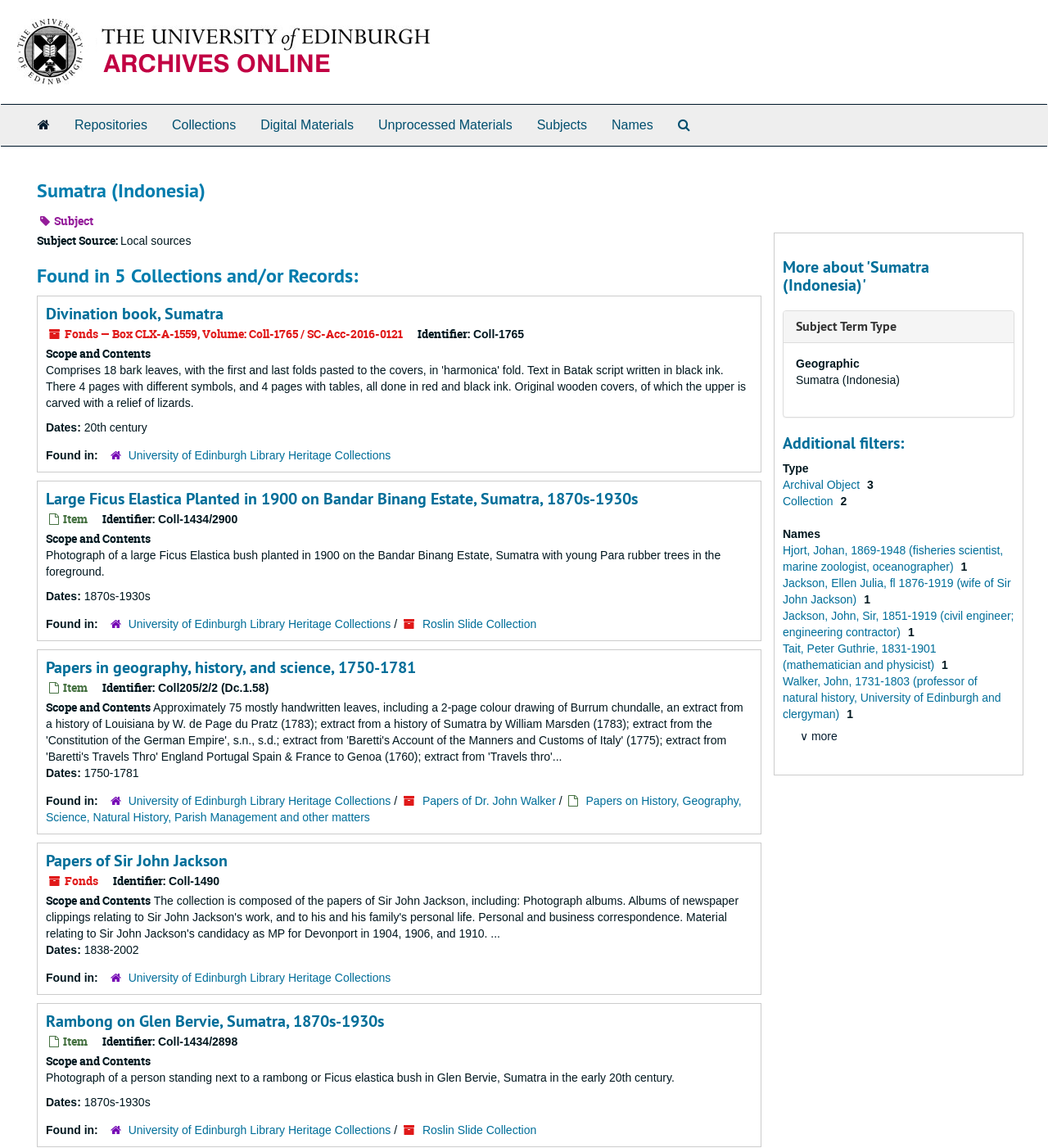Identify the bounding box for the UI element described as: "title="University of Edinburgh Website"". The coordinates should be four float numbers between 0 and 1, i.e., [left, top, right, bottom].

[0.0, 0.038, 0.093, 0.05]